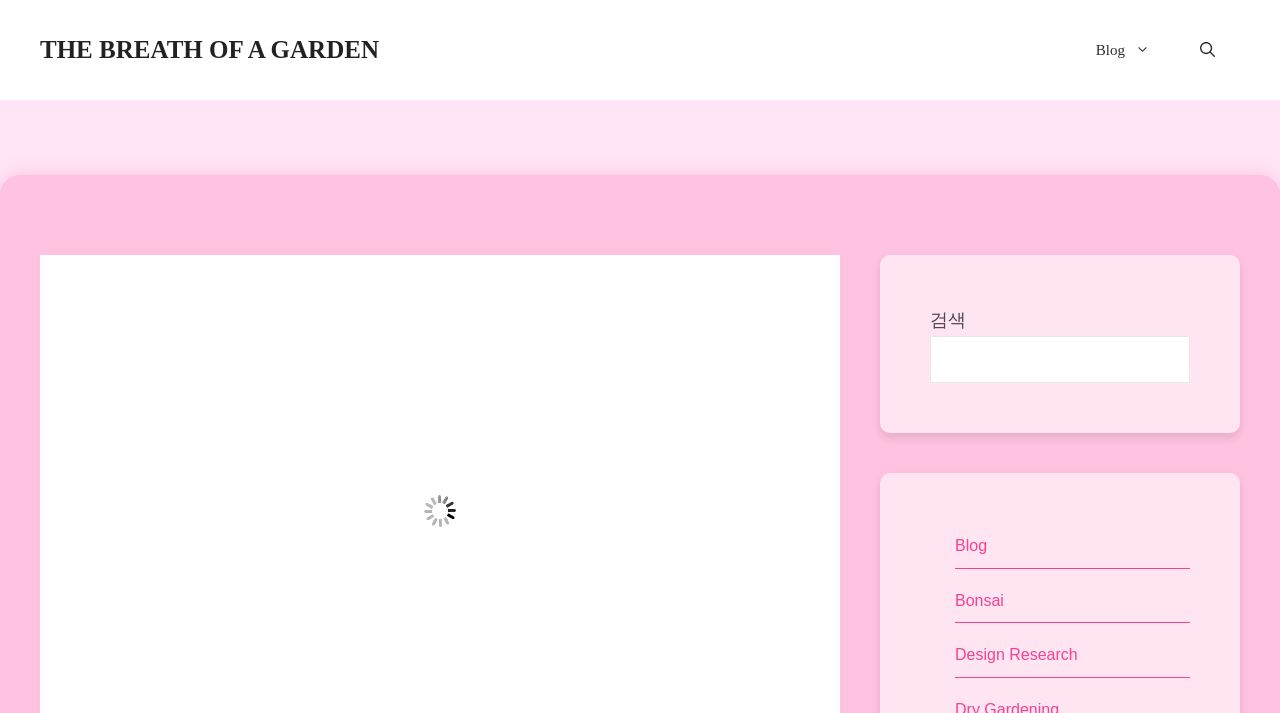Use a single word or phrase to answer the question: Is there a way to access the blog section?

Yes